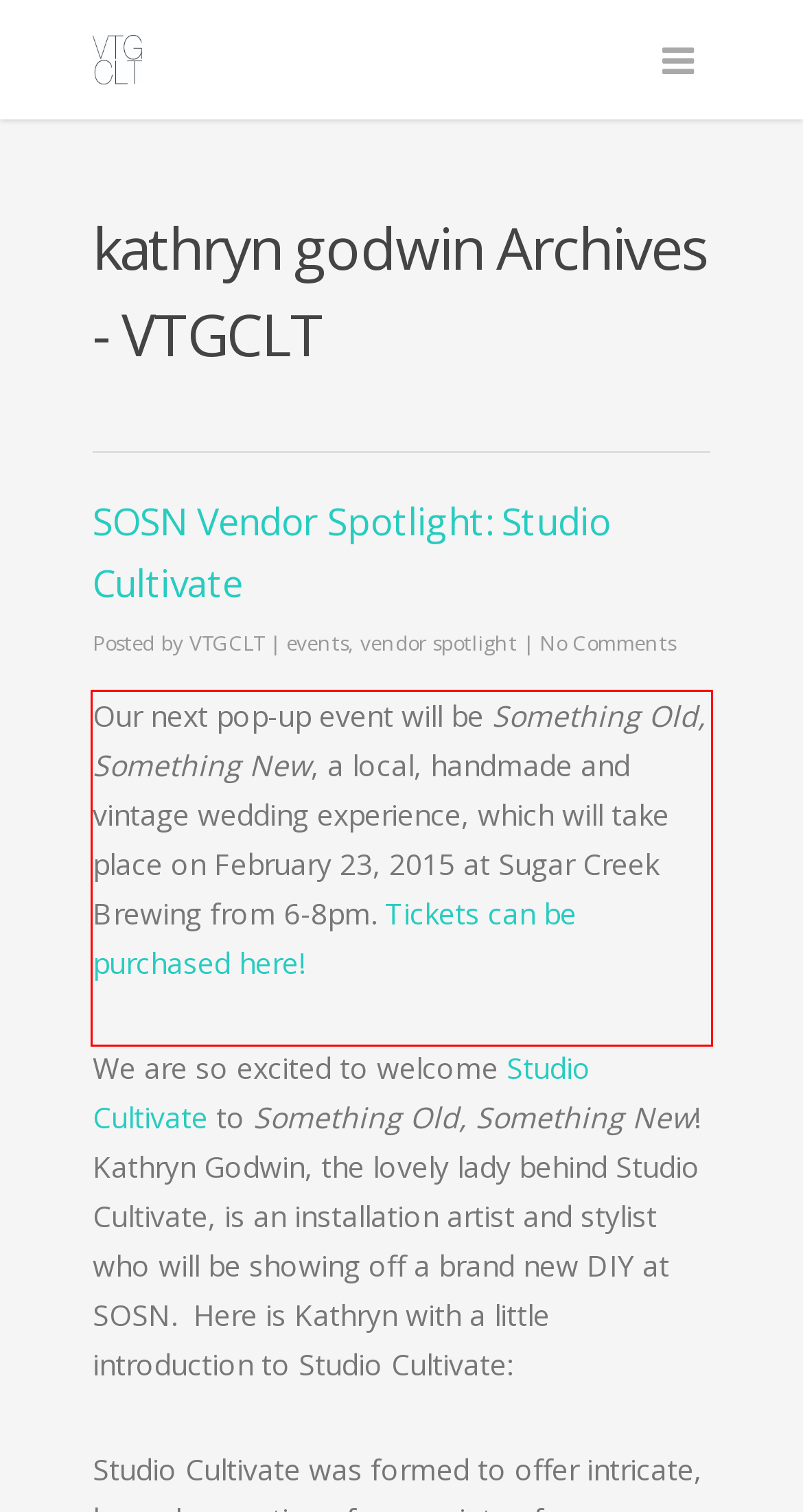You are provided with a screenshot of a webpage containing a red bounding box. Please extract the text enclosed by this red bounding box.

Our next pop-up event will be Something Old, Something New, a local, handmade and vintage wedding experience, which will take place on February 23, 2015 at Sugar Creek Brewing from 6-8pm. Tickets can be purchased here!